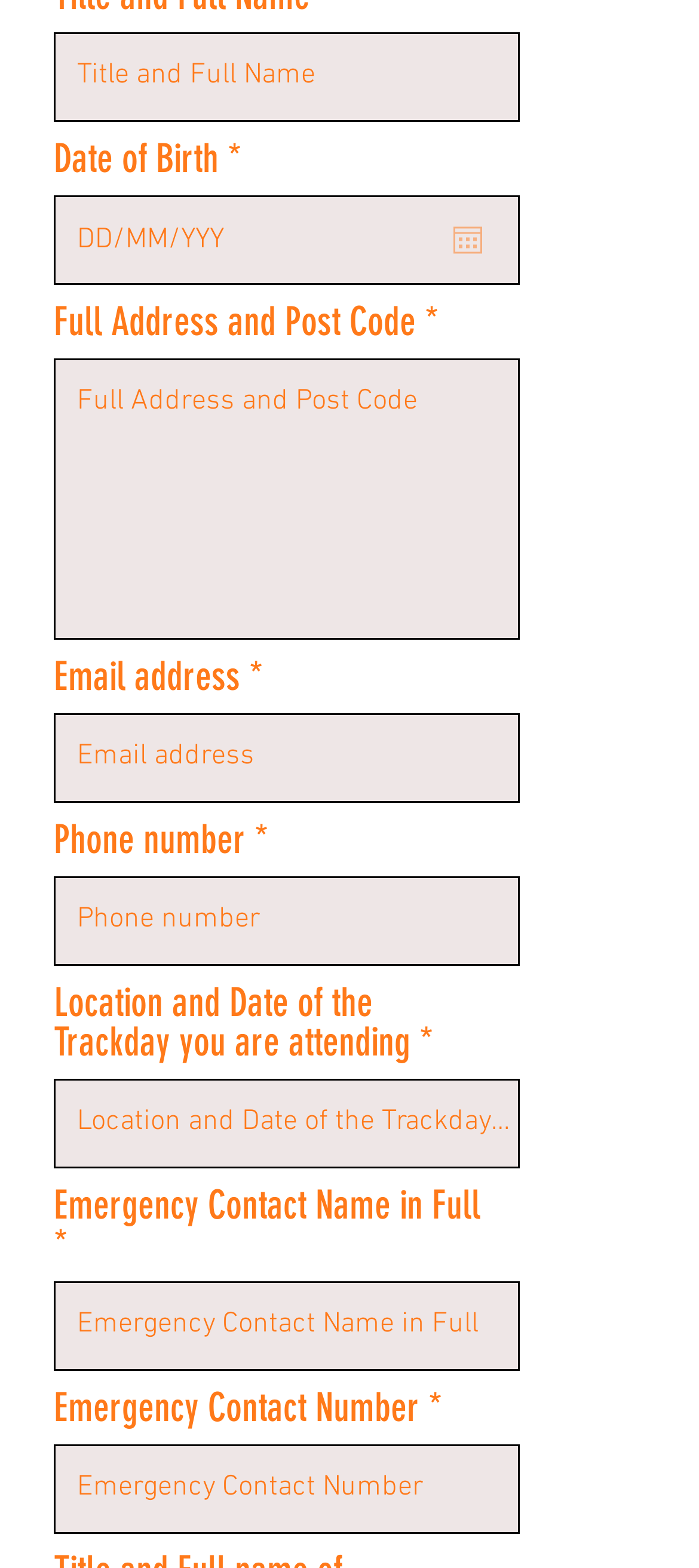Show the bounding box coordinates for the element that needs to be clicked to execute the following instruction: "Read the privacy policy". Provide the coordinates in the form of four float numbers between 0 and 1, i.e., [left, top, right, bottom].

None